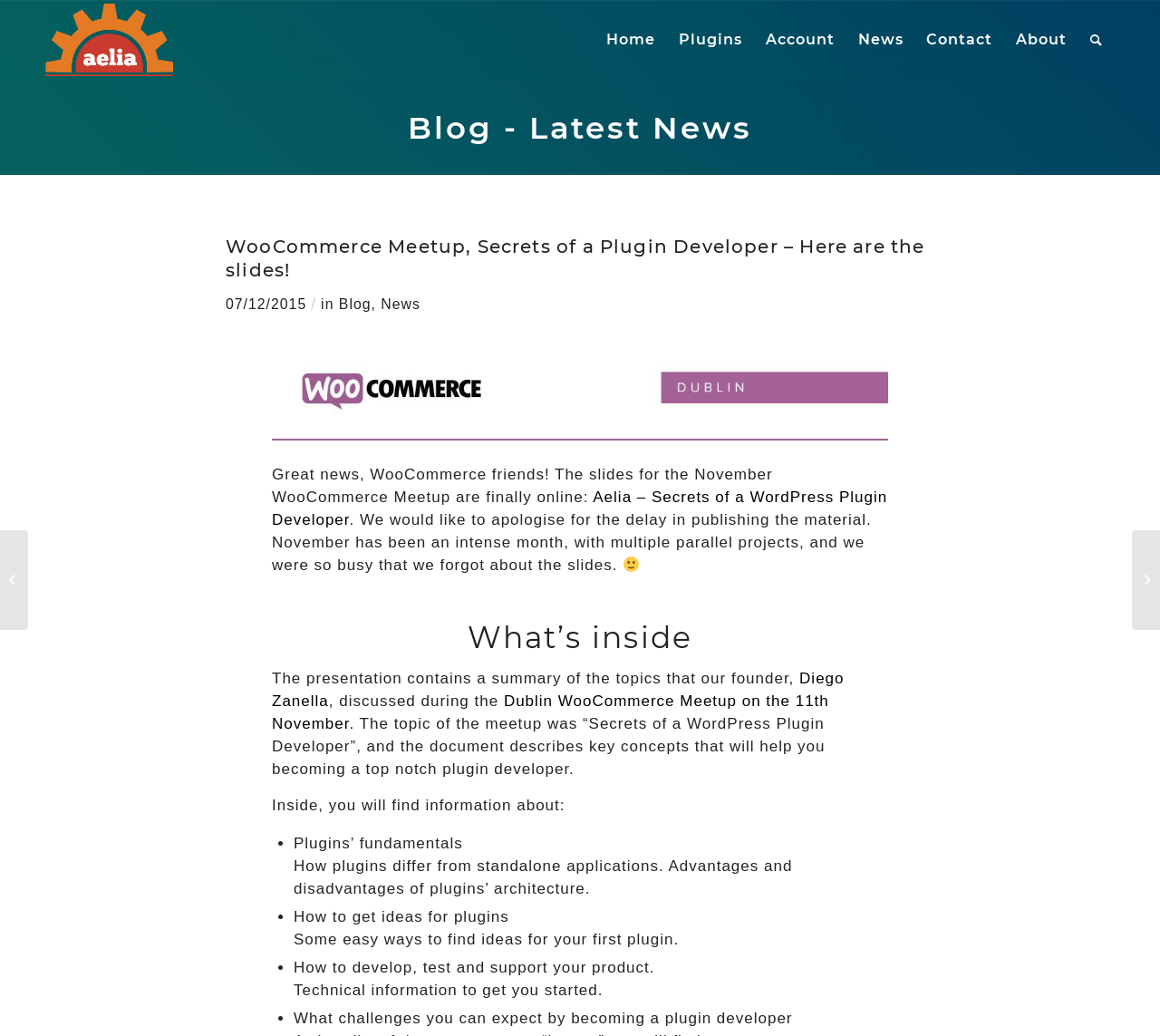Give a one-word or phrase response to the following question: What is the topic of the Dublin WooCommerce Meetup?

Secrets of a WordPress Plugin Developer